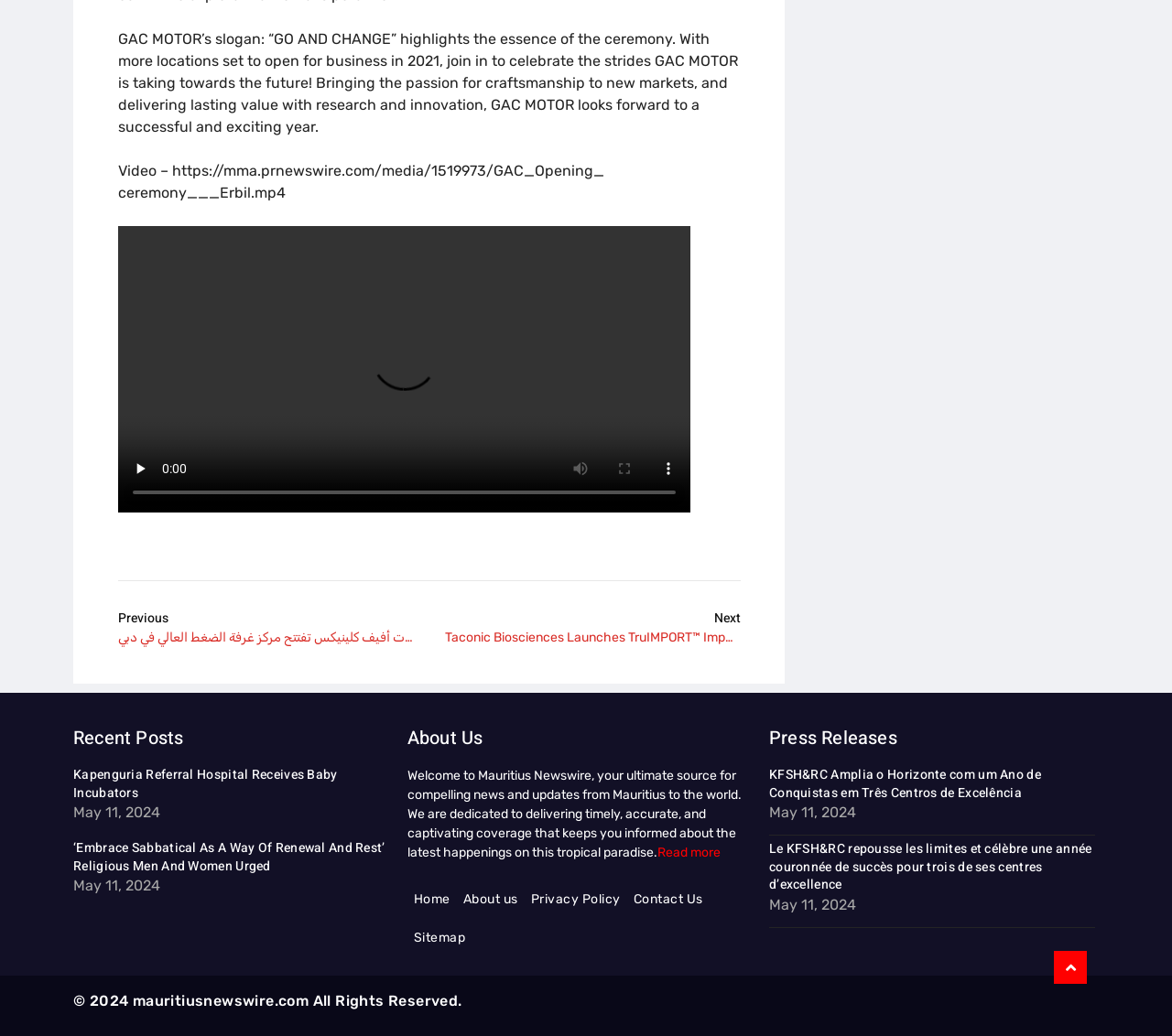What is the date of the press releases?
Carefully analyze the image and provide a detailed answer to the question.

The date of the press releases is mentioned in the StaticText elements under the article elements, which says 'May 11, 2024'.